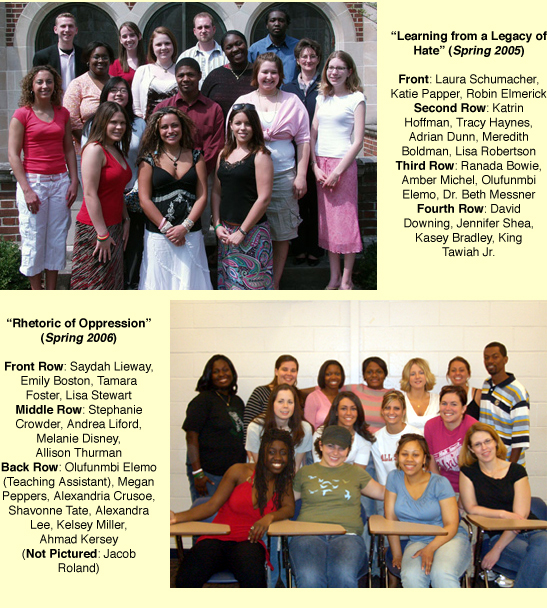Depict the image with a detailed narrative.

The image showcases two groups of students from related projects focused on social issues. At the top is the group from "Learning from a Legacy of Hate" (Spring 2005), which includes students posing in a formal outdoor setting. They are identified as follows: 

**Front Row:** Laura Schumacher, Katie Papper, Robin Elmerick  
**Second Row:** Katrin Hoffman, Tracy Haynes, Adrian Dunn, Meredith Boldman, Lisa Robertson  
**Third Row:** Ranada Bowie, Amber Michel, Olufunmilayo Elemo, Dr. Beth Messner  
**Fourth Row:** David Downing, Jennifer Shea, Kasey Bradley, King Tawiah Jr.  

Below, the second group represents "Rhetoric of Oppression" (Spring 2006). This group is portrayed in a more casual indoor environment, with students seated and standing together. Participants include:

**Front Row:** Saydah Lieway, Emily Bostin, Tamara Foster, Lisa Stewart  
**Middle Row:** Stephanie Crowder, Andrea Liford, Melanie Disney, Allison Thurnan  
**Back Row:** Olufunmilayo Elemo (Teaching Assistant), Megan Peppers, Alexandria Crusoe, Shavonne Tate, Alexandra Lee, Kelsey Miller, Ahmad Kersey (Not Pictured: Jacob Roland)  

The image highlights the collaboration and diversity of students engaged in these educational seminars aimed at understanding and combating hate speech and oppression.